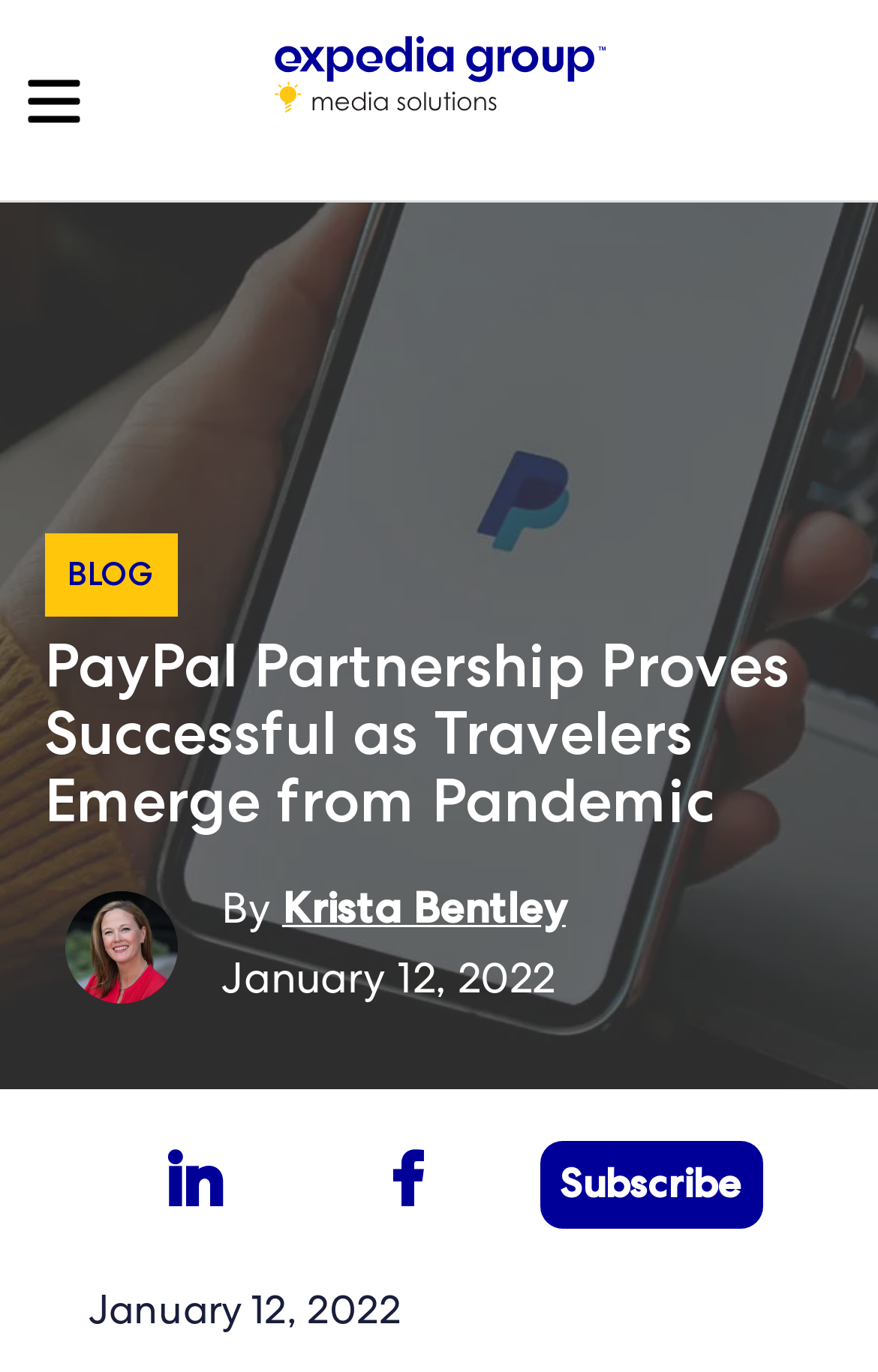Give a detailed account of the webpage, highlighting key information.

The webpage is about a successful partnership between PayPal and Expedia Group Media Solutions, with a focus on increasing PayPal's visibility as a trusted payment method among travel shoppers. 

At the top left of the page, there is a link to "Expedia Advertising Group" accompanied by an image with the same name. Below this, on the top left corner, there is a "Menu" button. 

When the "Menu" button is expanded, a heading appears with the title "BLOG PayPal Partnership Proves Successful as Travelers Emerge from Pandemic". Below the heading, there is a byline that reads "By Krista Bentley" along with the date "January 12, 2022". 

On the bottom left of the page, there are three links: one to share the article on LinkedIn, another to share it on Facebook, and a "Subscribe" link. The date "January 12, 2022" is also repeated at the bottom of the page.